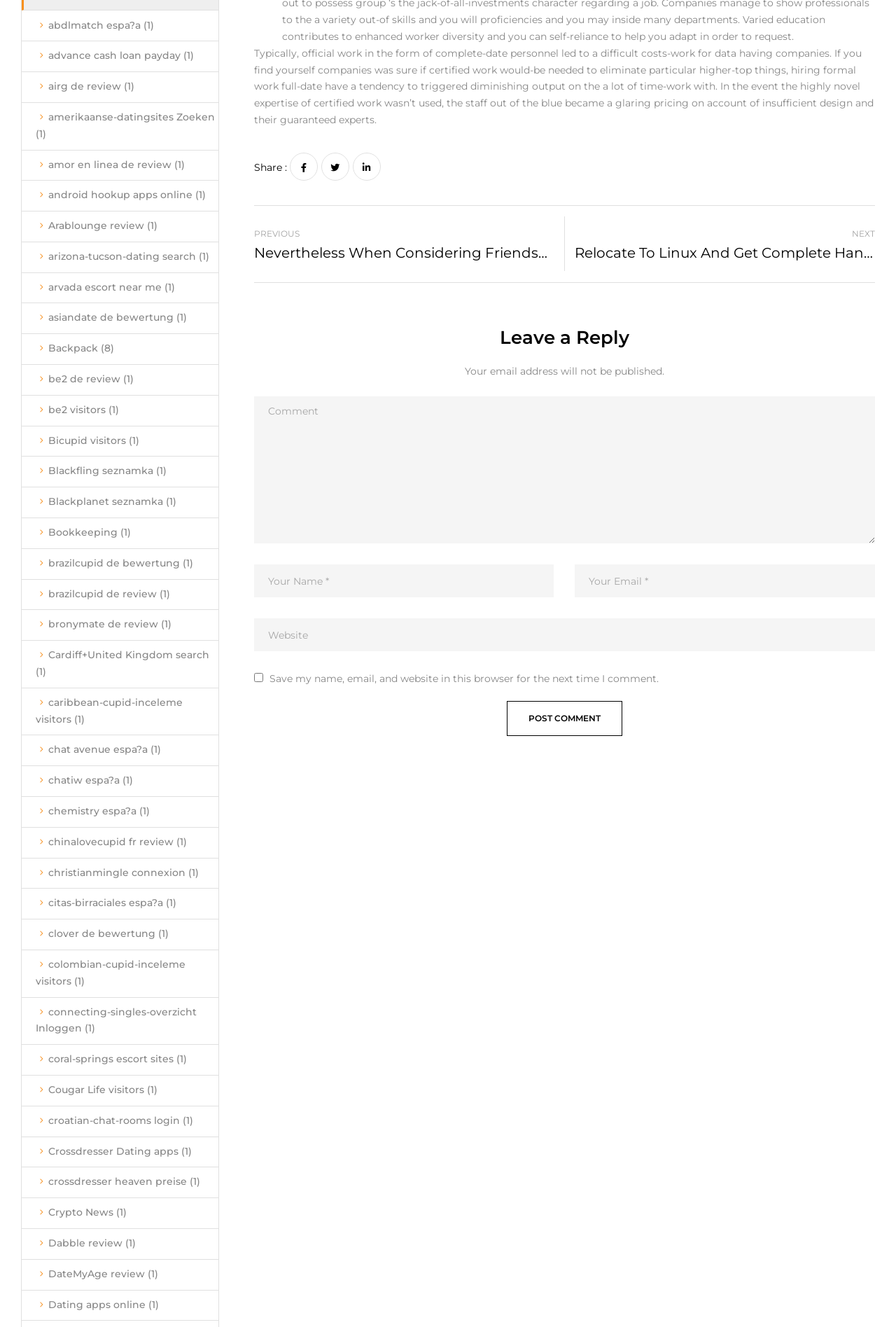With reference to the screenshot, provide a detailed response to the question below:
What is the main topic of this webpage?

Based on the numerous links and text on the webpage, it appears to be a webpage that provides information and reviews about various dating websites and apps.